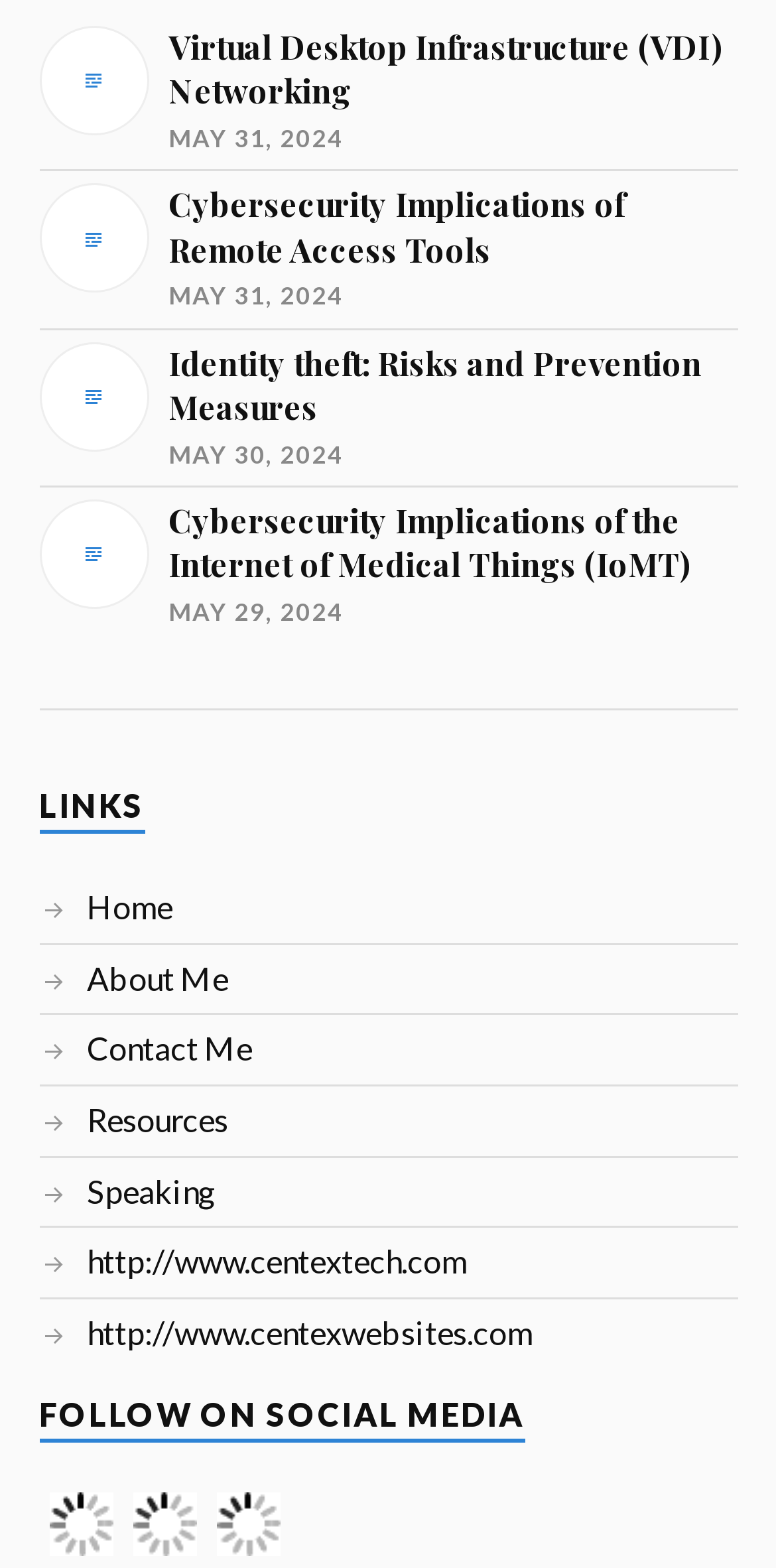Using the format (top-left x, top-left y, bottom-right x, bottom-right y), and given the element description, identify the bounding box coordinates within the screenshot: Contact Me

[0.112, 0.657, 0.324, 0.681]